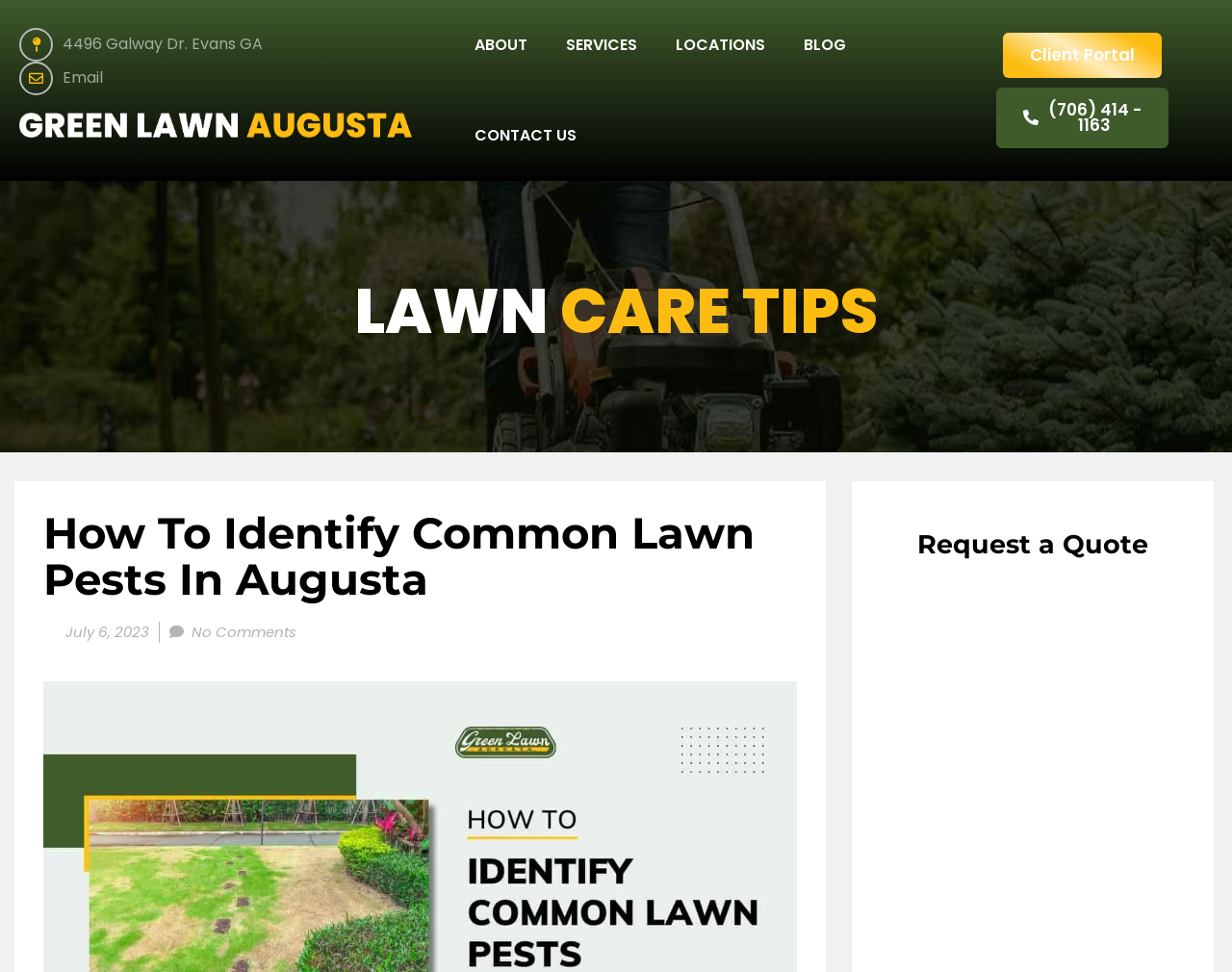What is the name of the company?
Using the image, provide a detailed and thorough answer to the question.

I inferred the name of the company by looking at the content of the webpage and found that it is likely to be 'Green Lawn Augusta' based on the context of the webpage, which is about lawn care services in Augusta, GA.